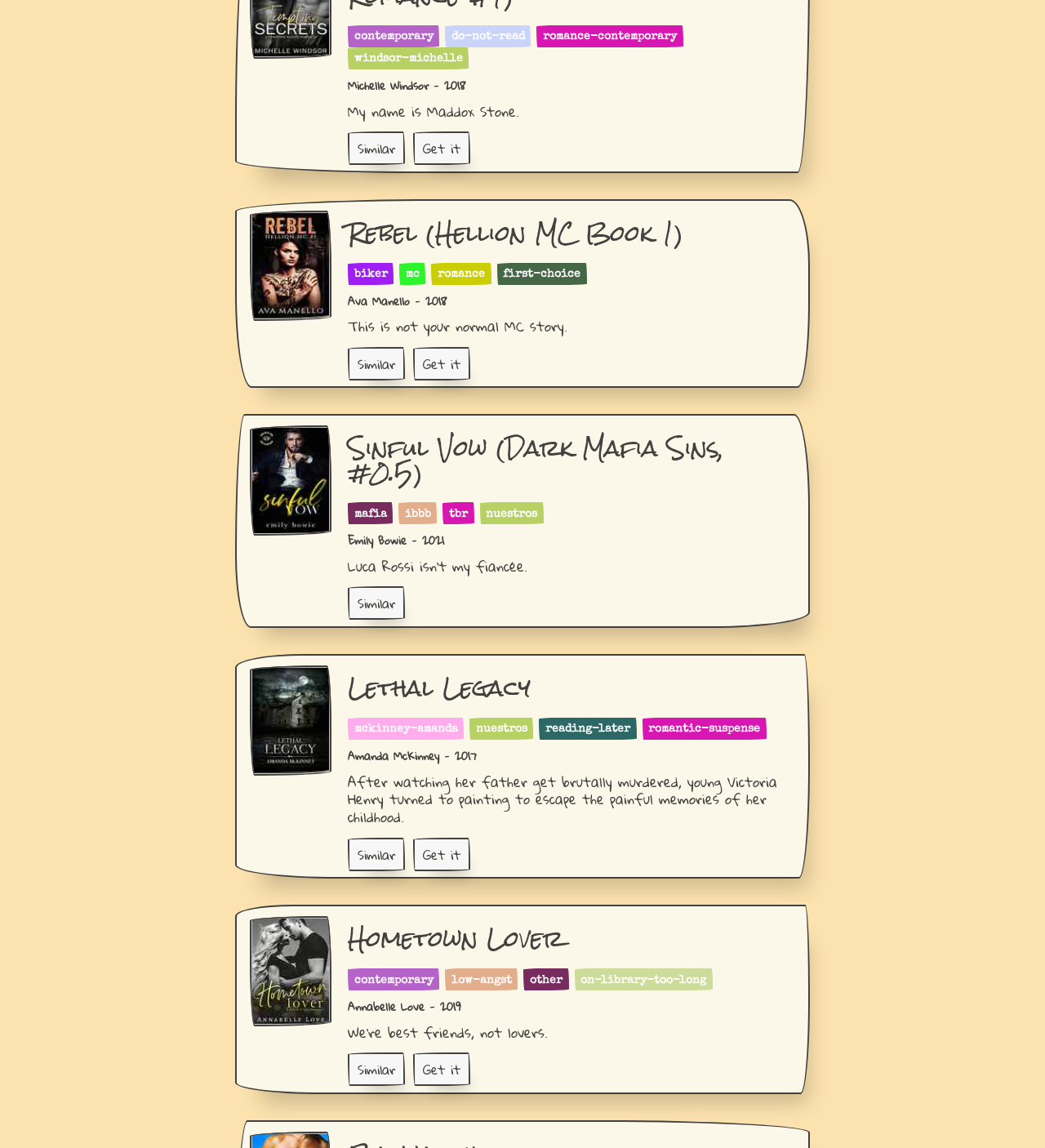Please identify the bounding box coordinates of the clickable area that will fulfill the following instruction: "Get the book 'Rebel (Hellion MC Book 1)'". The coordinates should be in the format of four float numbers between 0 and 1, i.e., [left, top, right, bottom].

[0.395, 0.118, 0.45, 0.141]